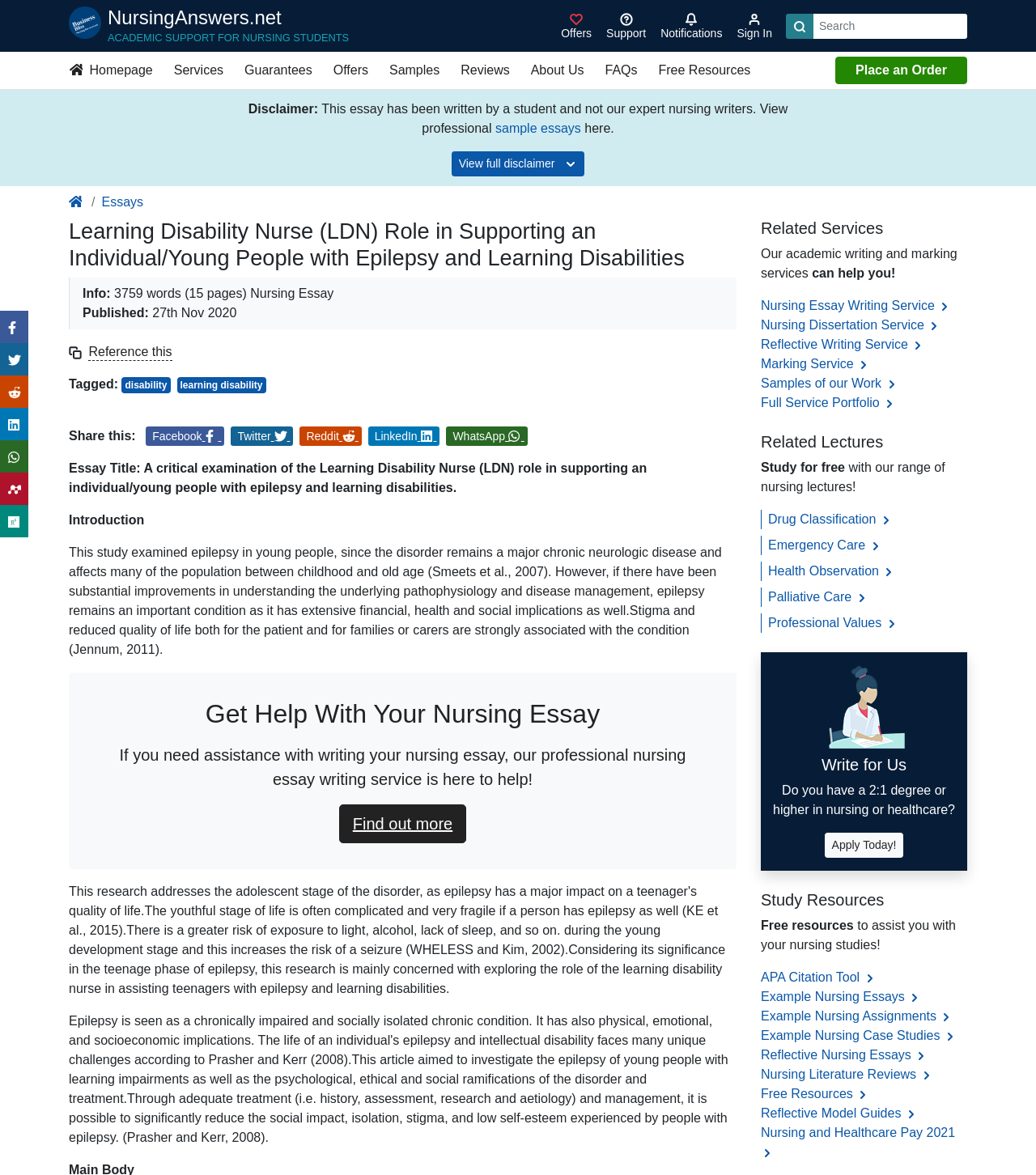Find the bounding box coordinates of the clickable region needed to perform the following instruction: "View full disclaimer". The coordinates should be provided as four float numbers between 0 and 1, i.e., [left, top, right, bottom].

[0.436, 0.129, 0.564, 0.15]